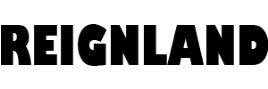Offer an in-depth caption for the image.

The image features the bold, striking logo of "Reignland," characterized by an all-uppercase, solid black font. The design captures a modern and edgy aesthetic, making a strong visual impact. This emblem represents the creative platform where artists and music enthusiasts converge to explore and celebrate various musical talents. As part of content related to Ang Low's recently released track "Up," the logo signifies Reignland's commitment to promoting innovative music and dynamic artistry.